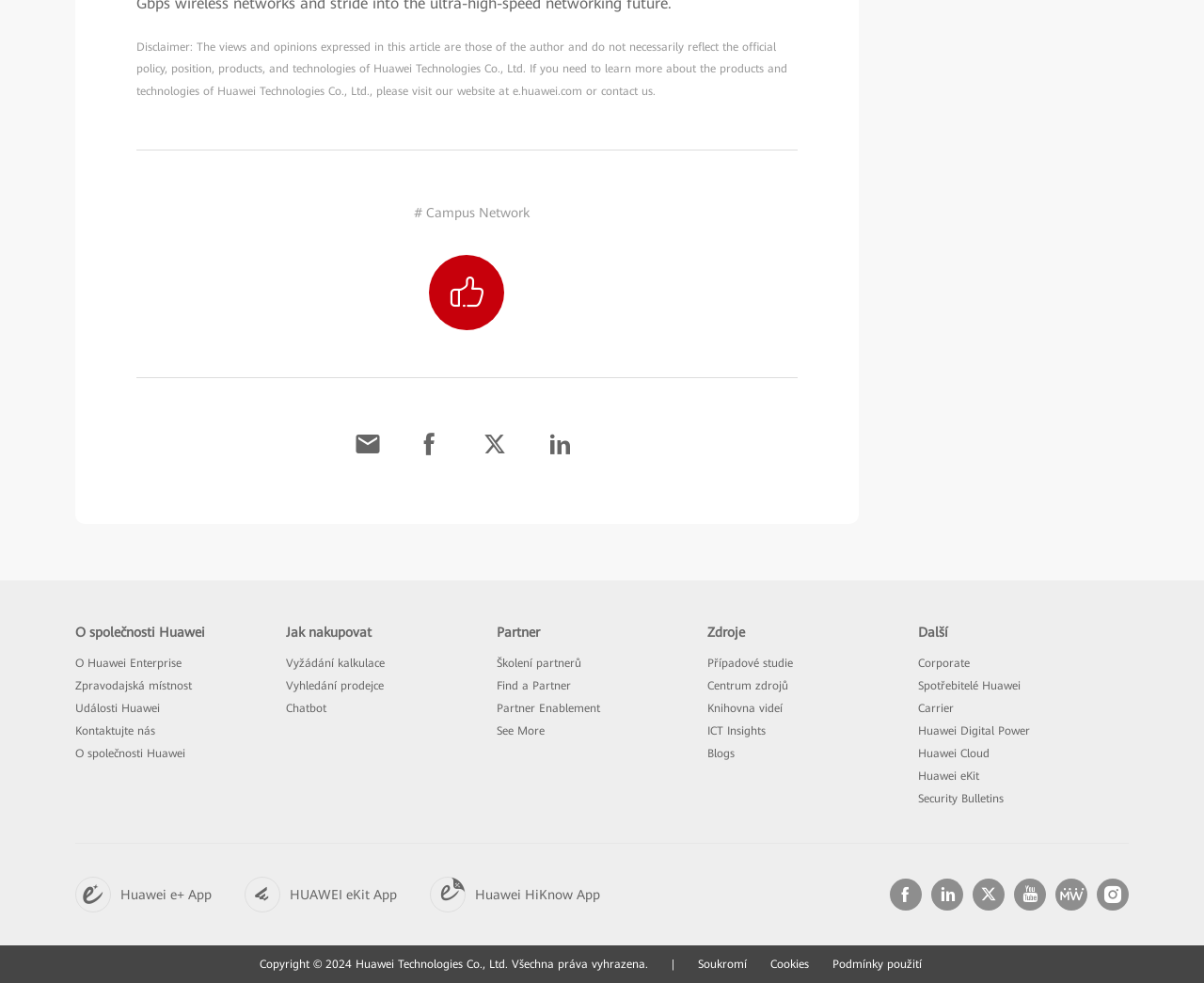What is the copyright notice at the bottom of the page?
Kindly offer a comprehensive and detailed response to the question.

The copyright notice at the bottom of the page states 'Copyright © 2024 Huawei Technologies Co., Ltd. Všechna práva vyhrazena.', indicating that the content on the webpage is owned by Huawei Technologies Co., Ltd. and is protected by copyright law.